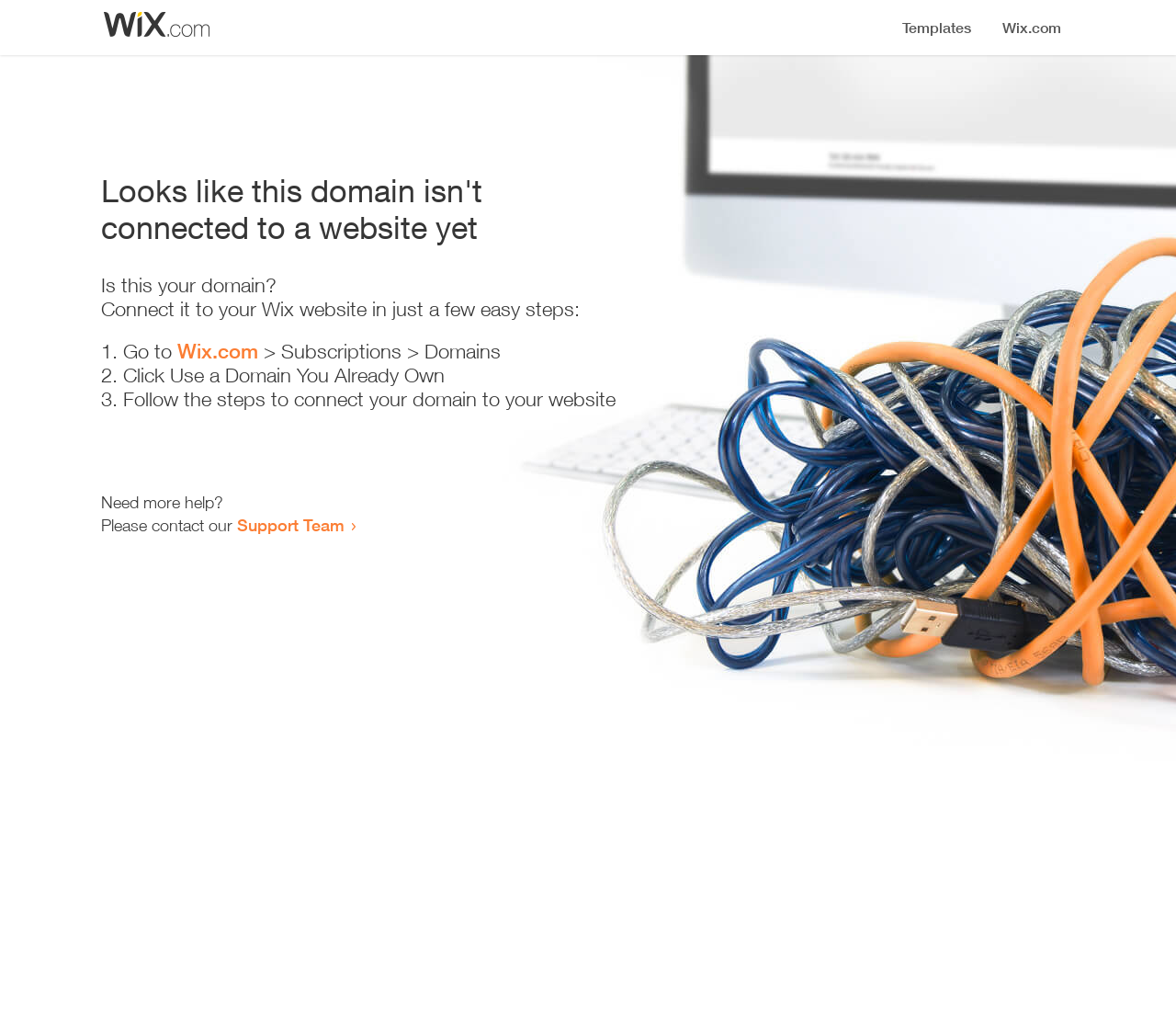Using the element description Support Team, predict the bounding box coordinates for the UI element. Provide the coordinates in (top-left x, top-left y, bottom-right x, bottom-right y) format with values ranging from 0 to 1.

[0.202, 0.509, 0.293, 0.529]